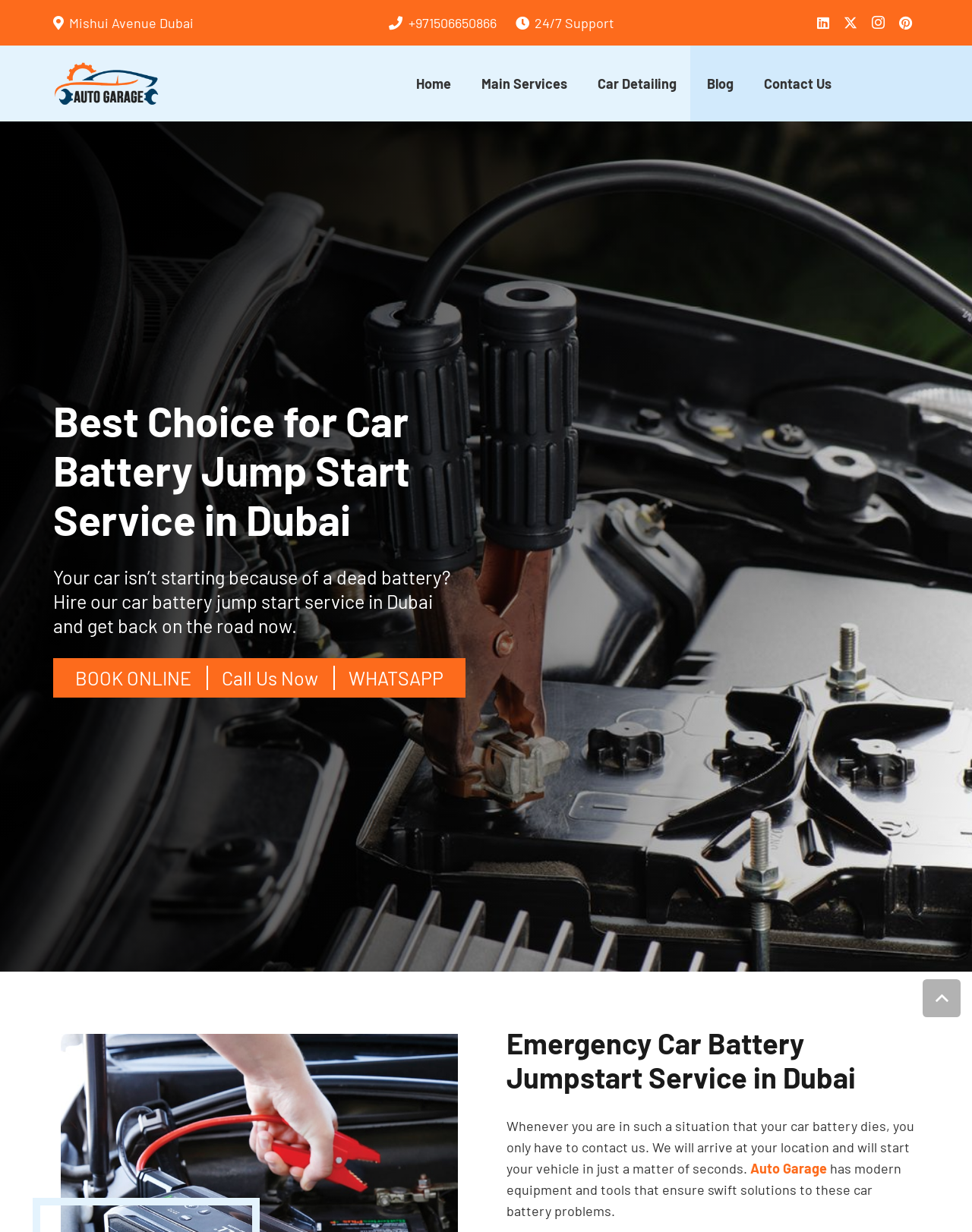Please specify the bounding box coordinates of the element that should be clicked to execute the given instruction: 'View main services'. Ensure the coordinates are four float numbers between 0 and 1, expressed as [left, top, right, bottom].

[0.479, 0.037, 0.599, 0.099]